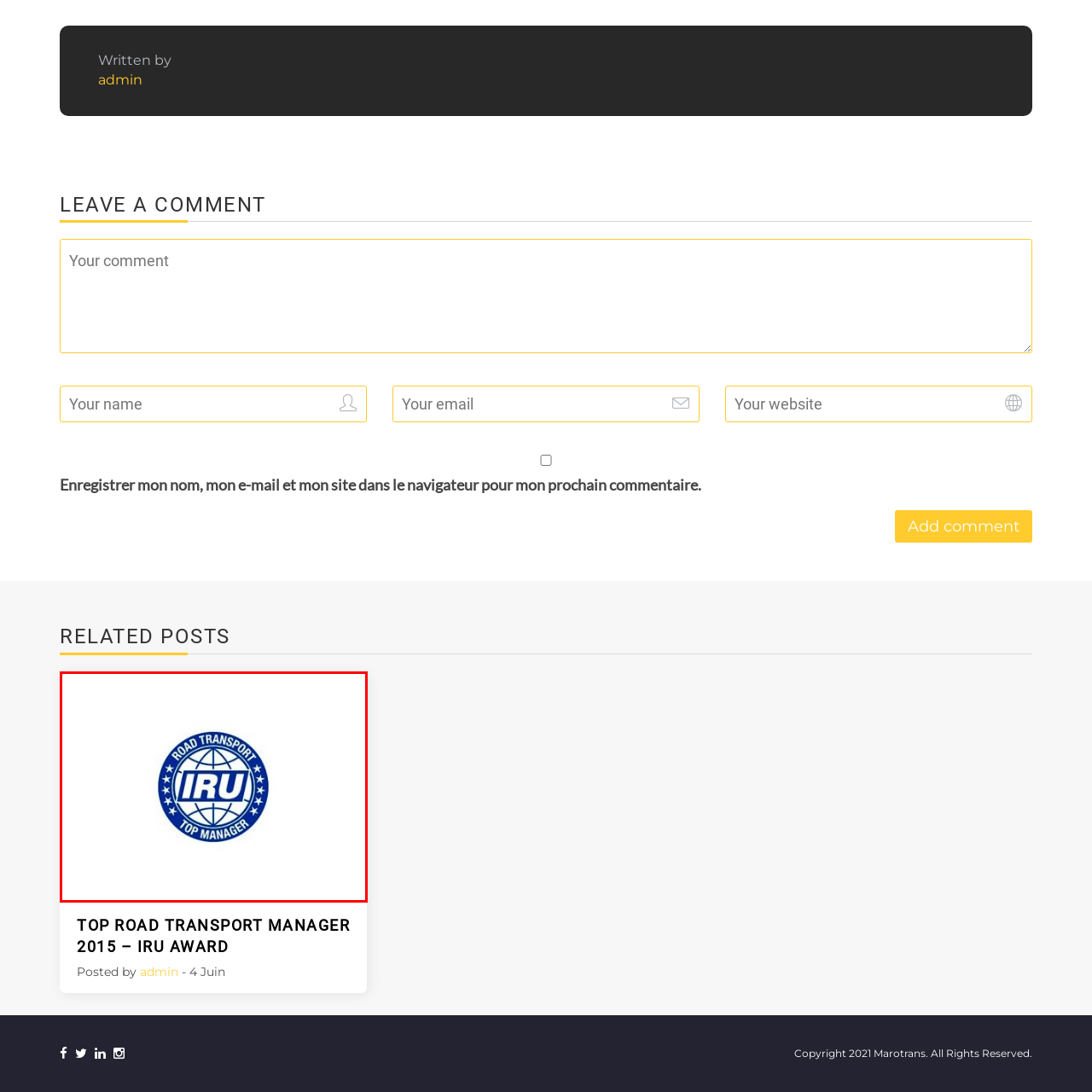Please review the portion of the image contained within the red boundary and provide a detailed answer to the subsequent question, referencing the image: What is the color of the logo?

The logo is rendered in a vibrant blue color against a clean white background, which embodies professionalism and authority in the transport industry.